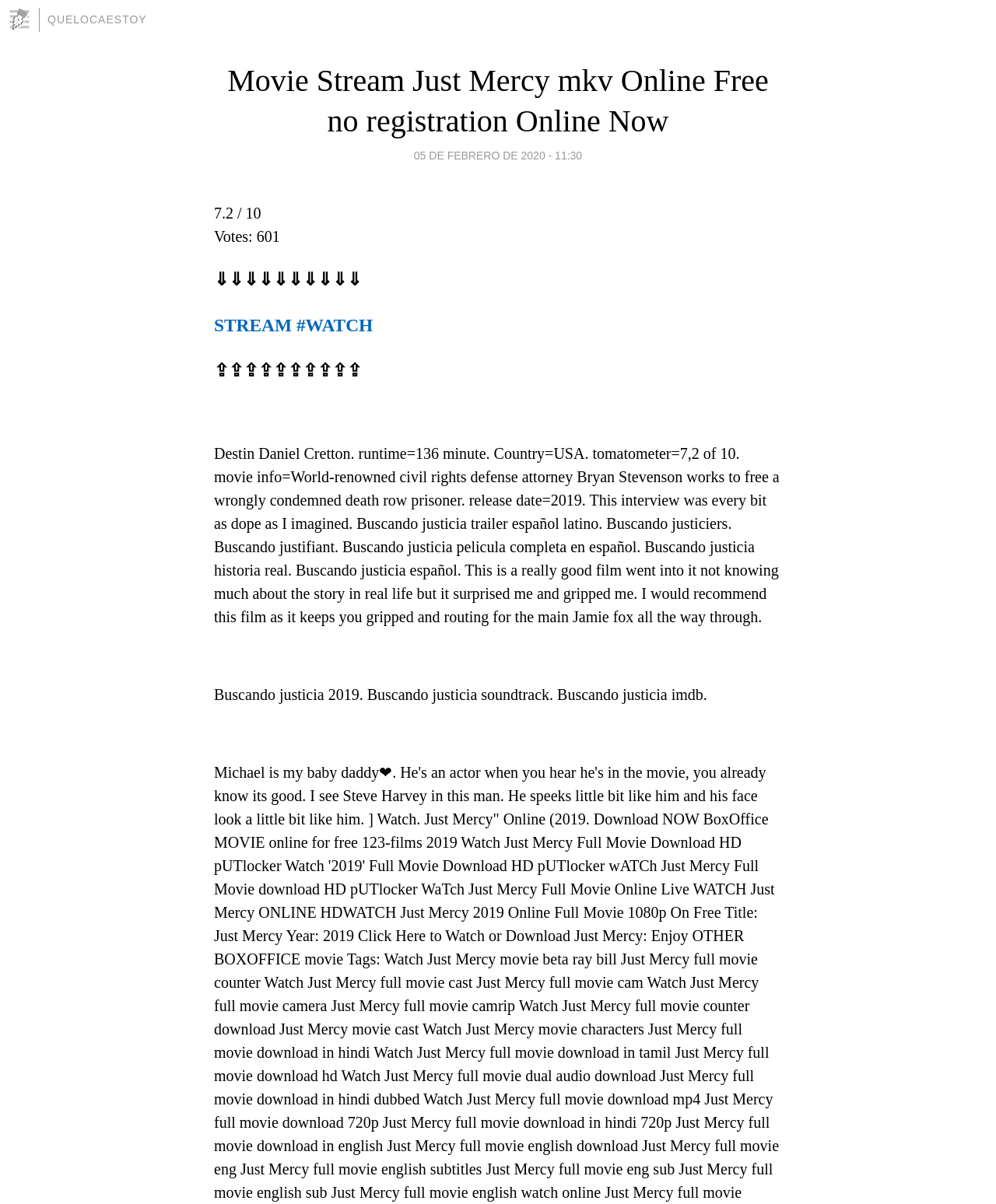Based on the provided description, "quelocaestoy", find the bounding box of the corresponding UI element in the screenshot.

[0.048, 0.011, 0.147, 0.021]